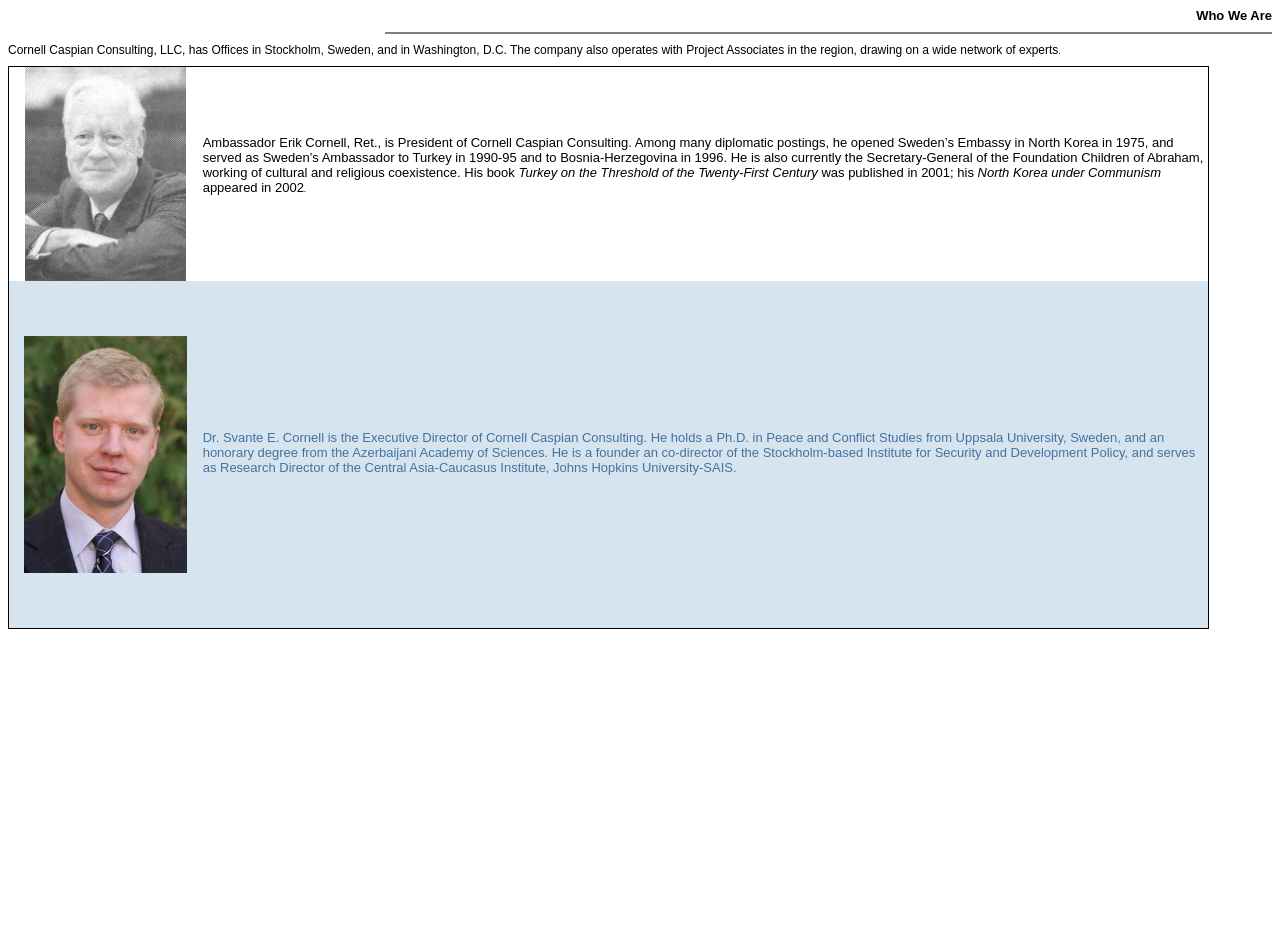Where are the offices of Cornell Caspian Consulting located?
Provide a detailed and extensive answer to the question.

According to the text on the webpage, 'Cornell Caspian Consulting, LLC, has Offices in Stockholm, Sweden, and in Washington, D.C.' This information is provided in the second paragraph of the webpage.